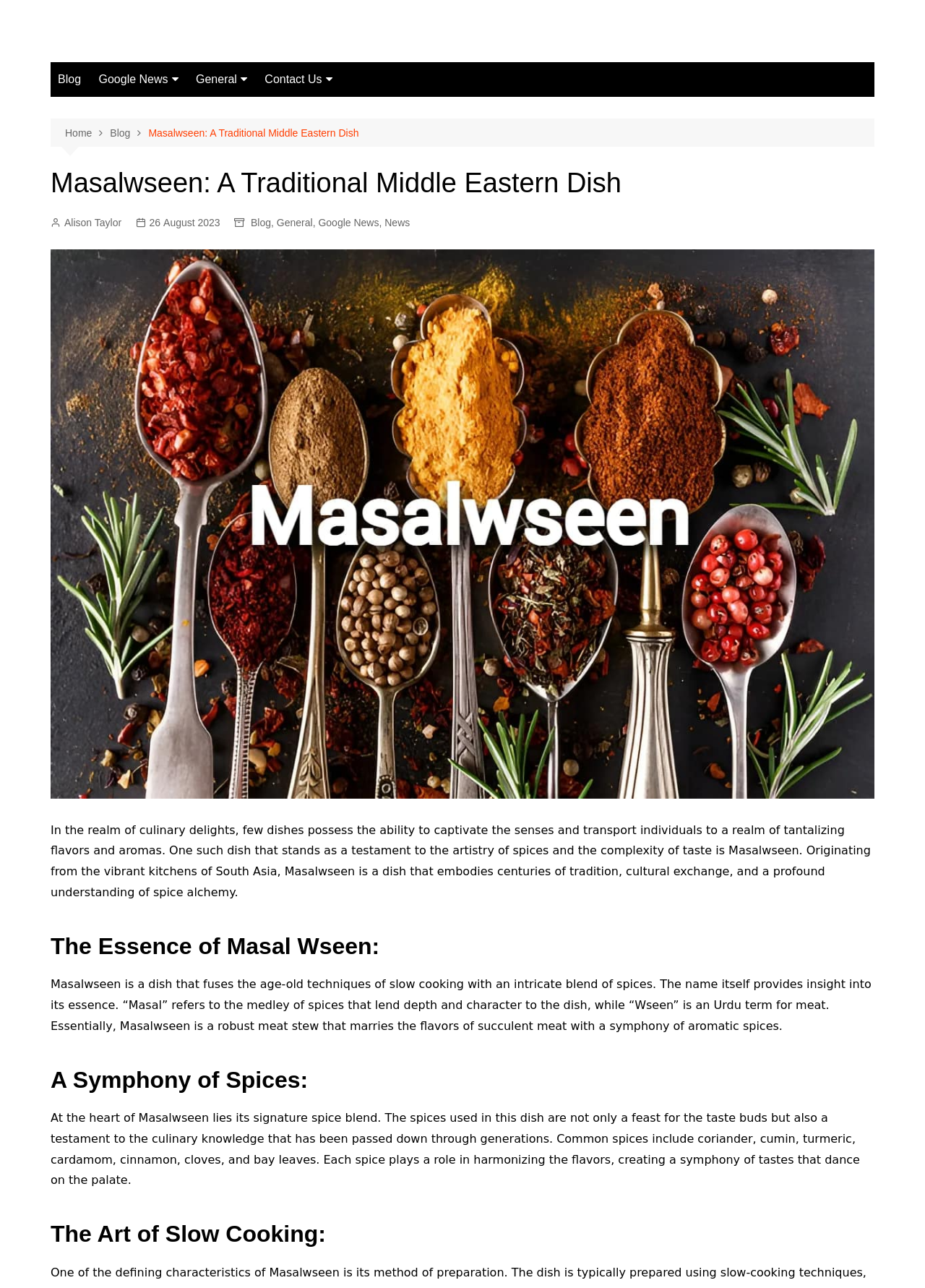Please identify the bounding box coordinates of the element I need to click to follow this instruction: "Visit the 'Contact Us' page".

[0.278, 0.048, 0.367, 0.075]